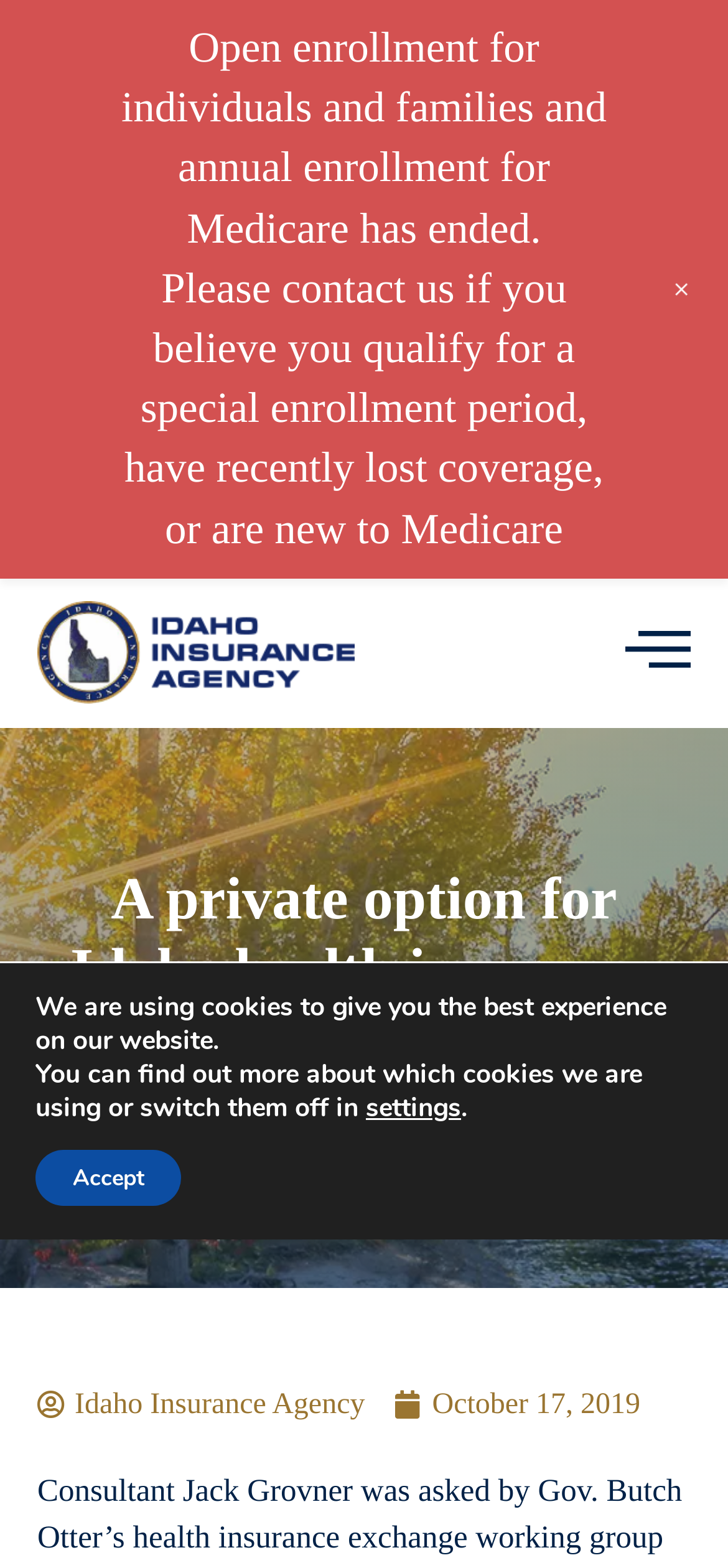Summarize the webpage with intricate details.

The webpage appears to be an article or news page from the Idaho Insurance Agency. At the top, there is a heading that reads "A private option for Idaho health insurance exchange?" which is centered and takes up most of the width of the page. Below this heading, there are two links on the left and right sides, respectively, with no text description.

On the left side, there is a navigation menu with a link to "Home" followed by a right-pointing arrow symbol. Below this menu, there is a link to "Idaho Insurance Agency" and another link to a date, "October 17, 2019", which has a time element embedded within it.

The main content of the page starts with two paragraphs of text. The first paragraph informs readers that open enrollment for individuals and families, as well as annual enrollment for Medicare, has ended. The second paragraph provides additional information and encourages readers to contact the agency if they believe they qualify for a special enrollment period or have recently lost coverage.

On the right side of the page, there is a small link with a "+" symbol. At the bottom of the page, there is a GDPR cookie banner that spans the full width of the page. This banner contains two paragraphs of text explaining the use of cookies on the website, followed by two buttons: "settings" and "Accept".